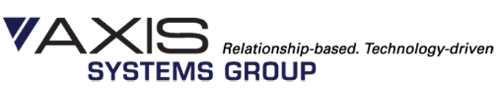What industry does Axis Systems Group operate in?
Please provide a single word or phrase answer based on the image.

security and surveillance